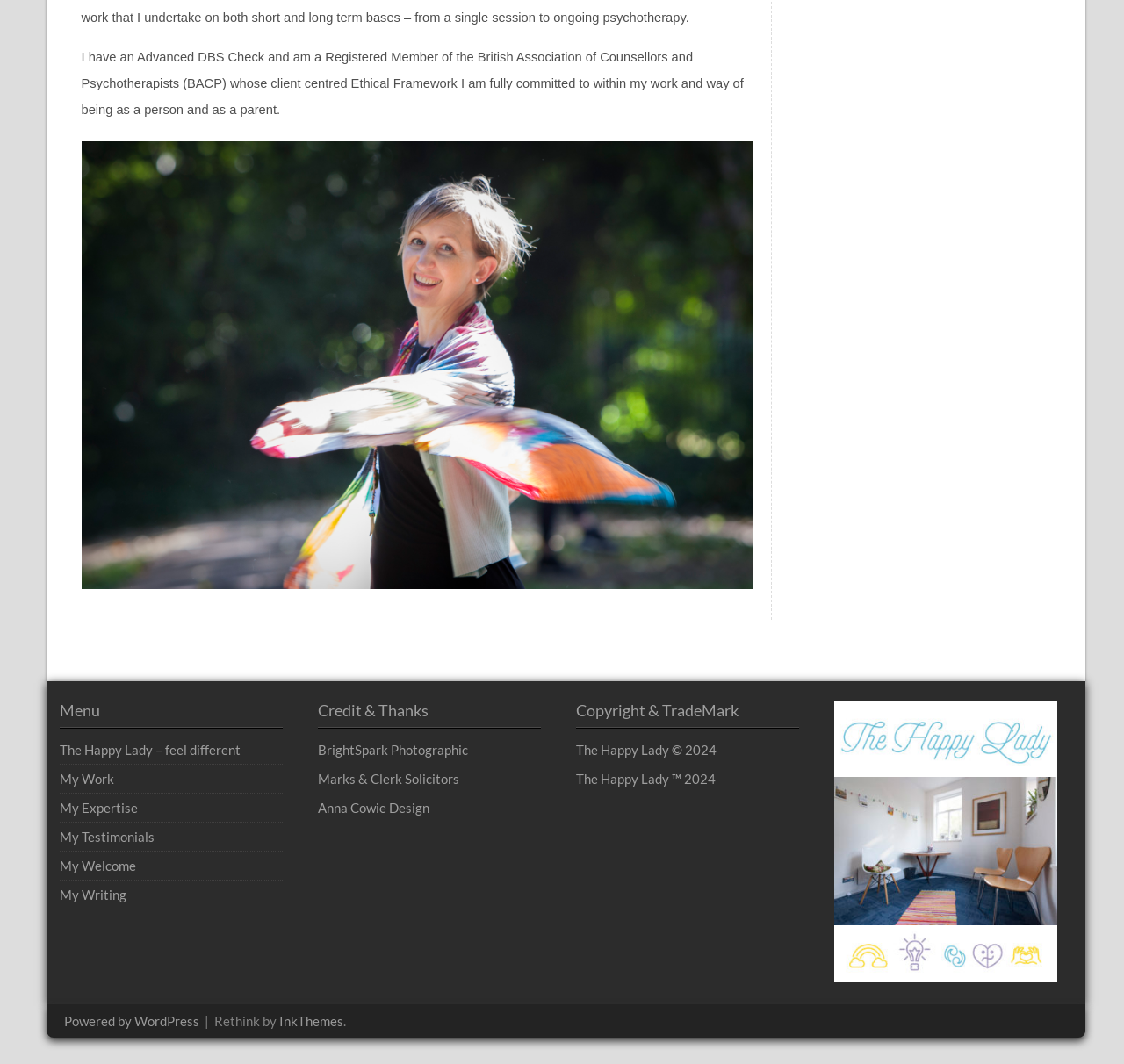Respond with a single word or phrase:
What is the platform used to power the website?

WordPress